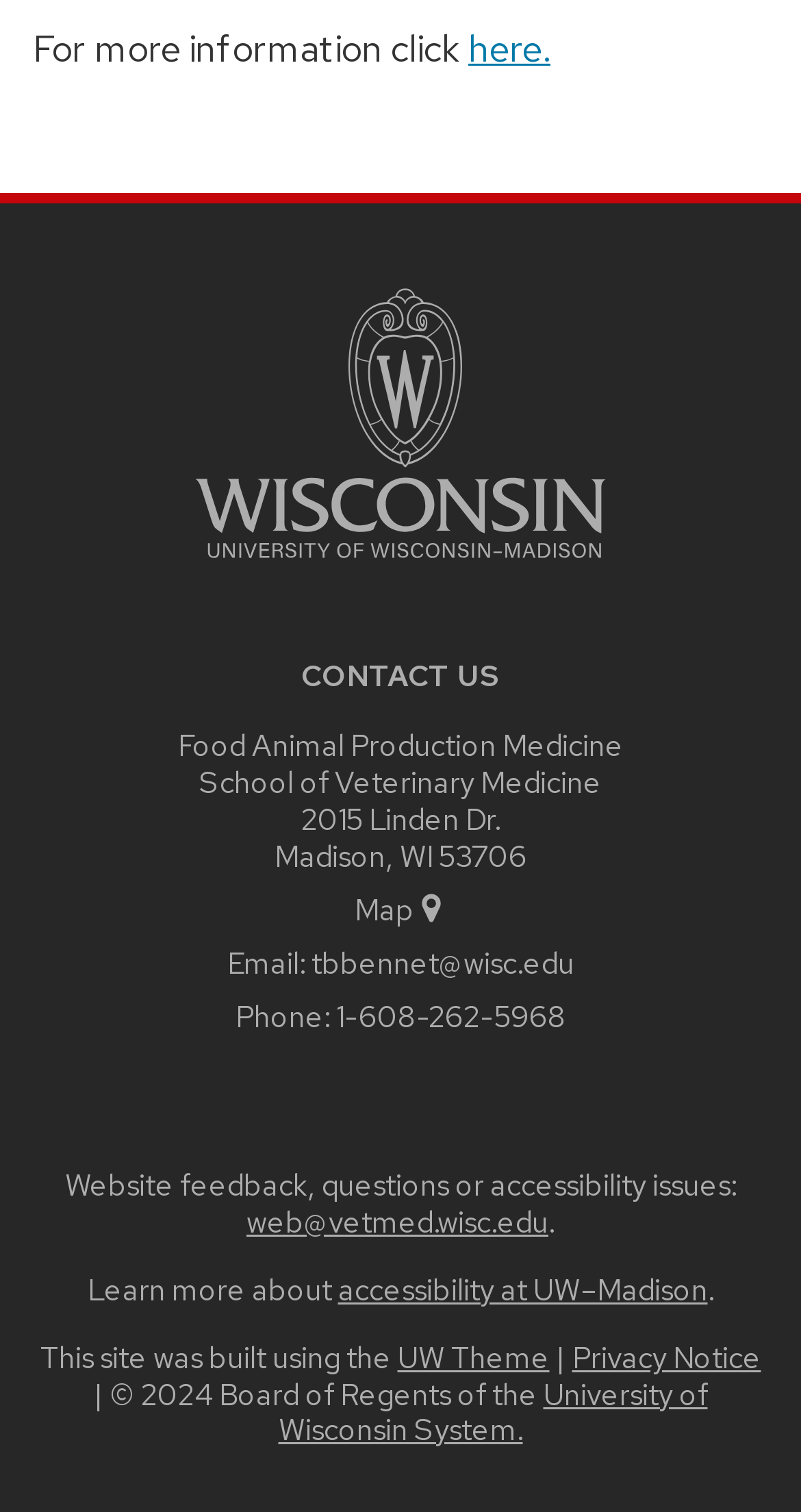Identify the bounding box coordinates for the region to click in order to carry out this instruction: "Visit the main university website". Provide the coordinates using four float numbers between 0 and 1, formatted as [left, top, right, bottom].

[0.244, 0.361, 0.756, 0.389]